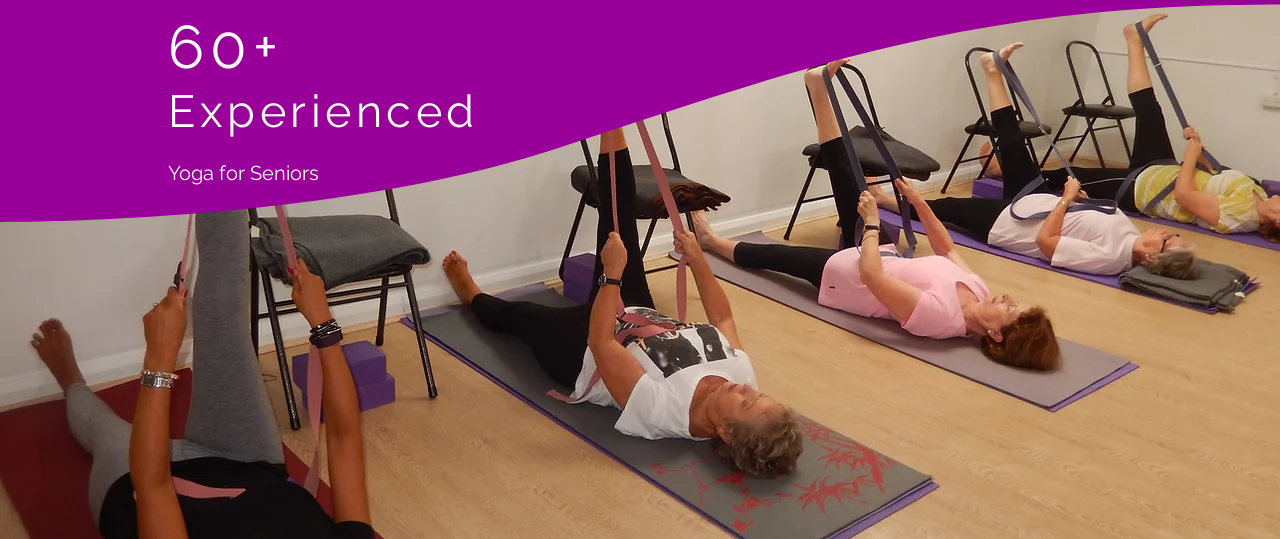Explain the details of the image comprehensively.

In this vibrant photo showcasing a yoga class tailored for seniors 60 years and older, participants engage in a specialized practice that emphasizes correct alignment and support. The setting features several students comfortably positioned on their mats, utilizing various props, such as straps attached to their feet, to enhance their poses while ensuring safety and proper posture. 

The prominent purple banner at the top, displaying "60+ Experienced," highlights the class's focus on seasoned practitioners. The text below affirms the class’s commitment to supporting seniors in maintaining strength, mobility, and flexibility through mindful movements. This image beautifully reflects the supportive community fostered in the class, emphasizing adaptability to each participant's individual needs. The warm, inviting environment promotes the unique connection between yoga and healthy aging, demonstrating that age does not diminish one’s ability to engage in a fulfilling and enriching practice.